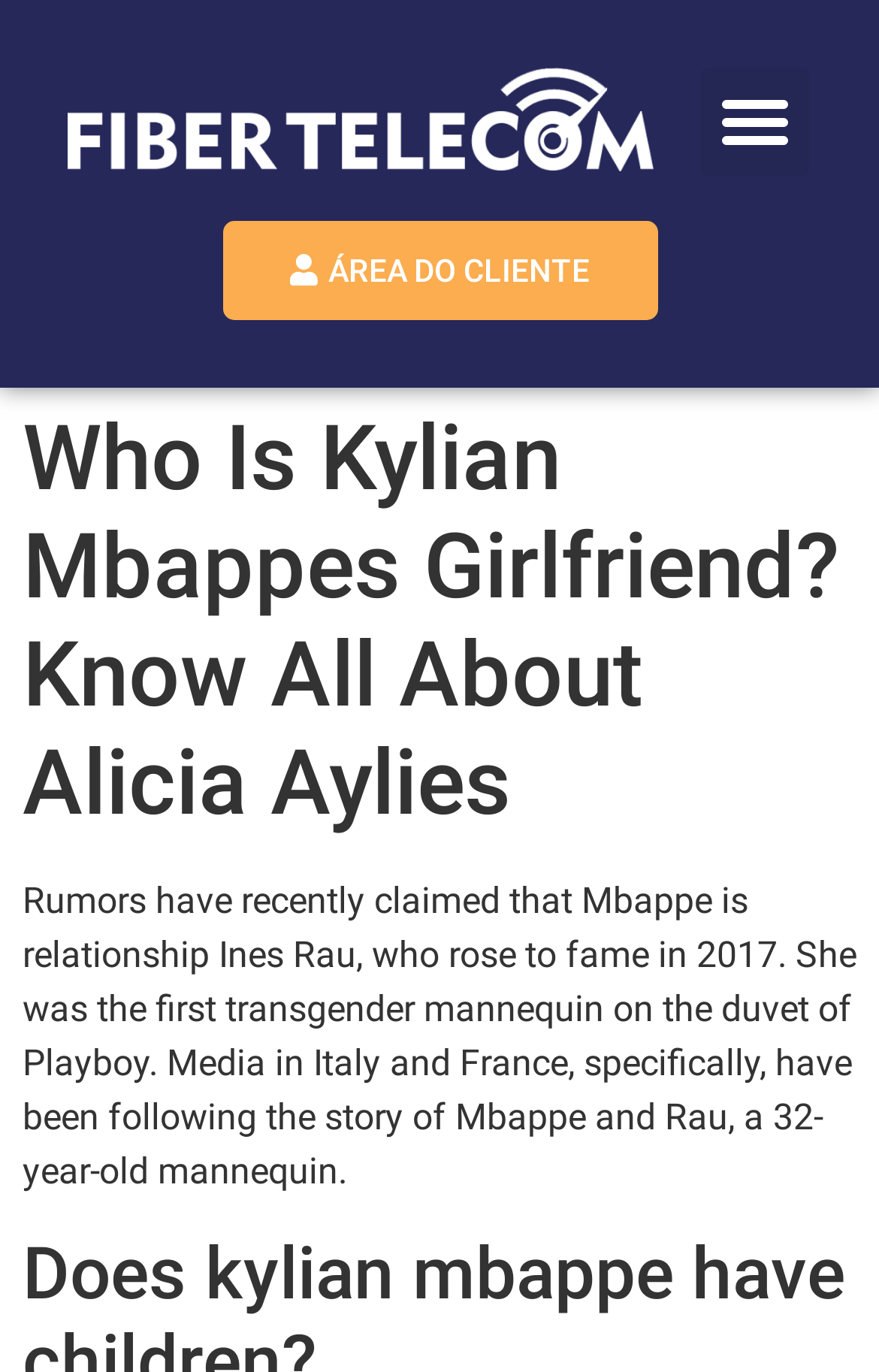For the element described, predict the bounding box coordinates as (top-left x, top-left y, bottom-right x, bottom-right y). All values should be between 0 and 1. Element description: alt="ElsaElsaLogo"

None